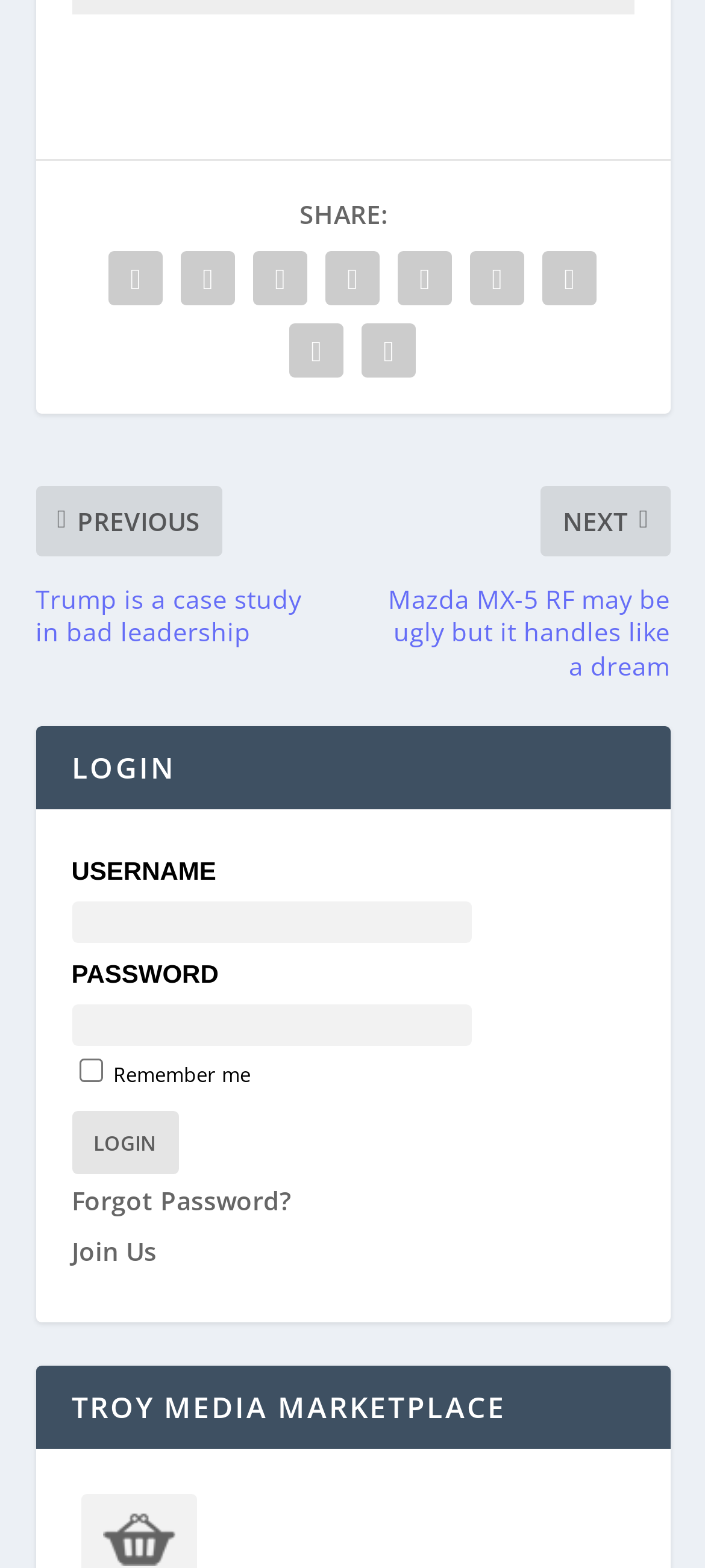Locate the bounding box coordinates of the element I should click to achieve the following instruction: "Enter username".

[0.101, 0.575, 0.668, 0.601]